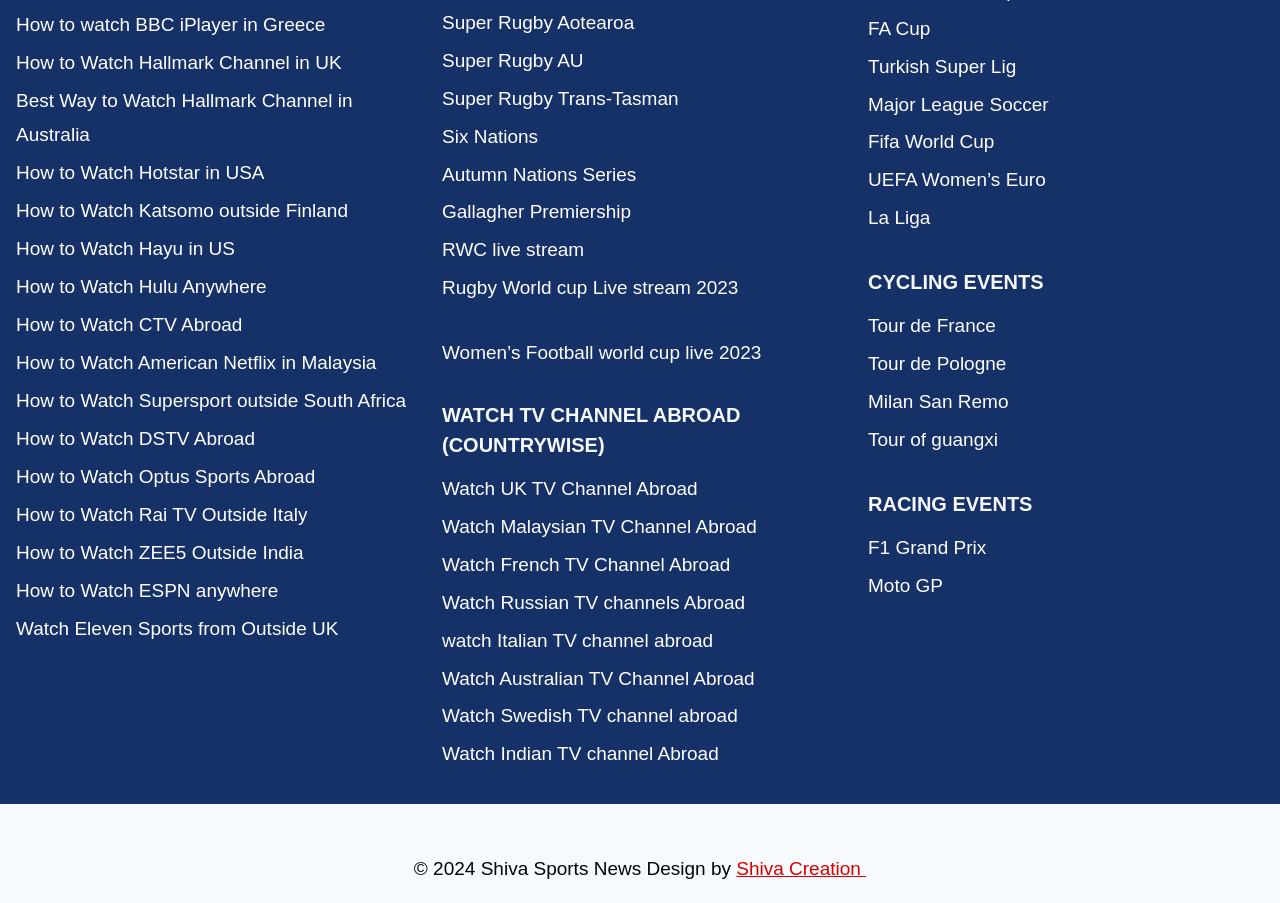Use a single word or phrase to answer the question:
What is the category of the 'RWC live stream' event?

Rugby